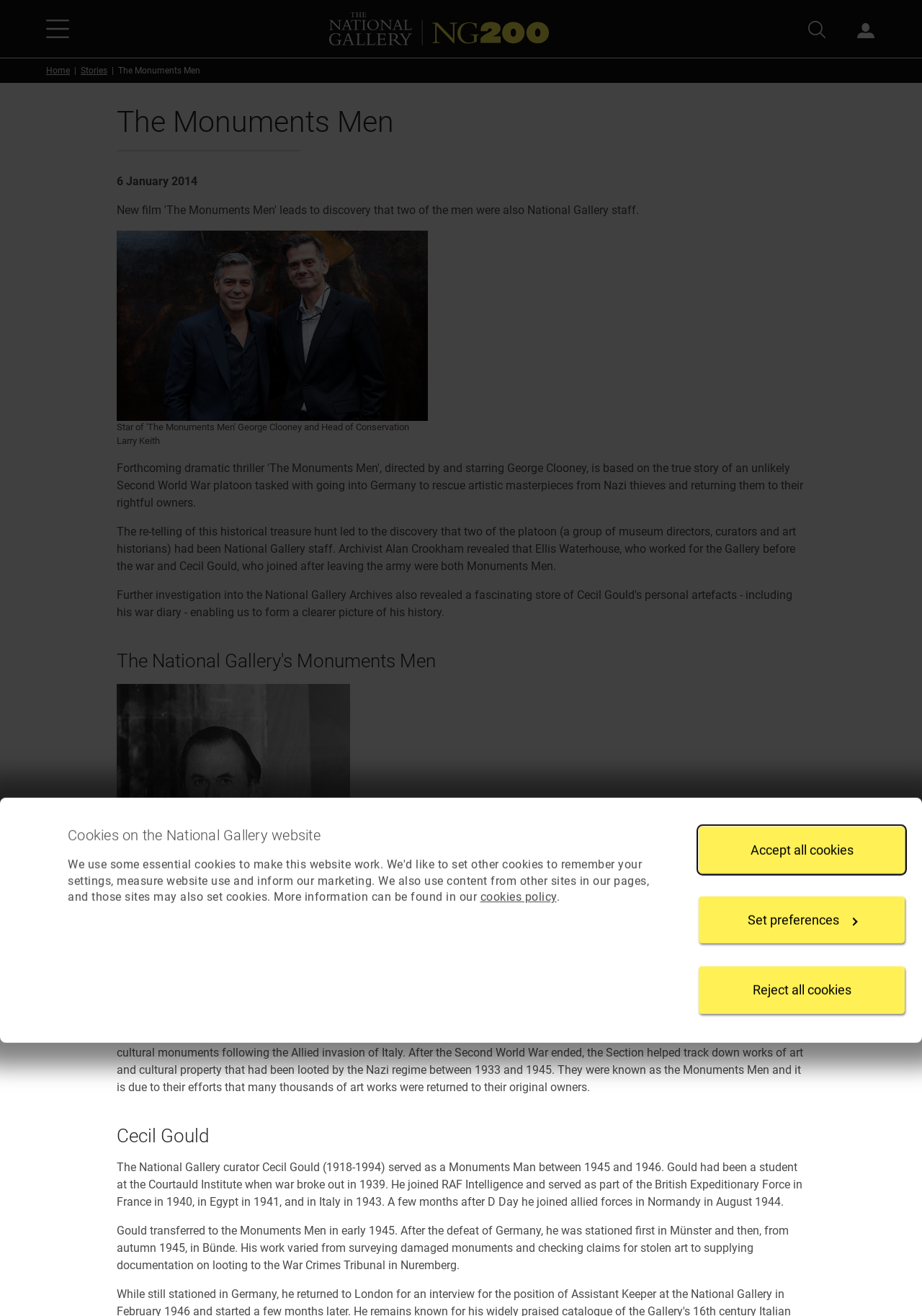Kindly determine the bounding box coordinates of the area that needs to be clicked to fulfill this instruction: "Visit the company website".

None